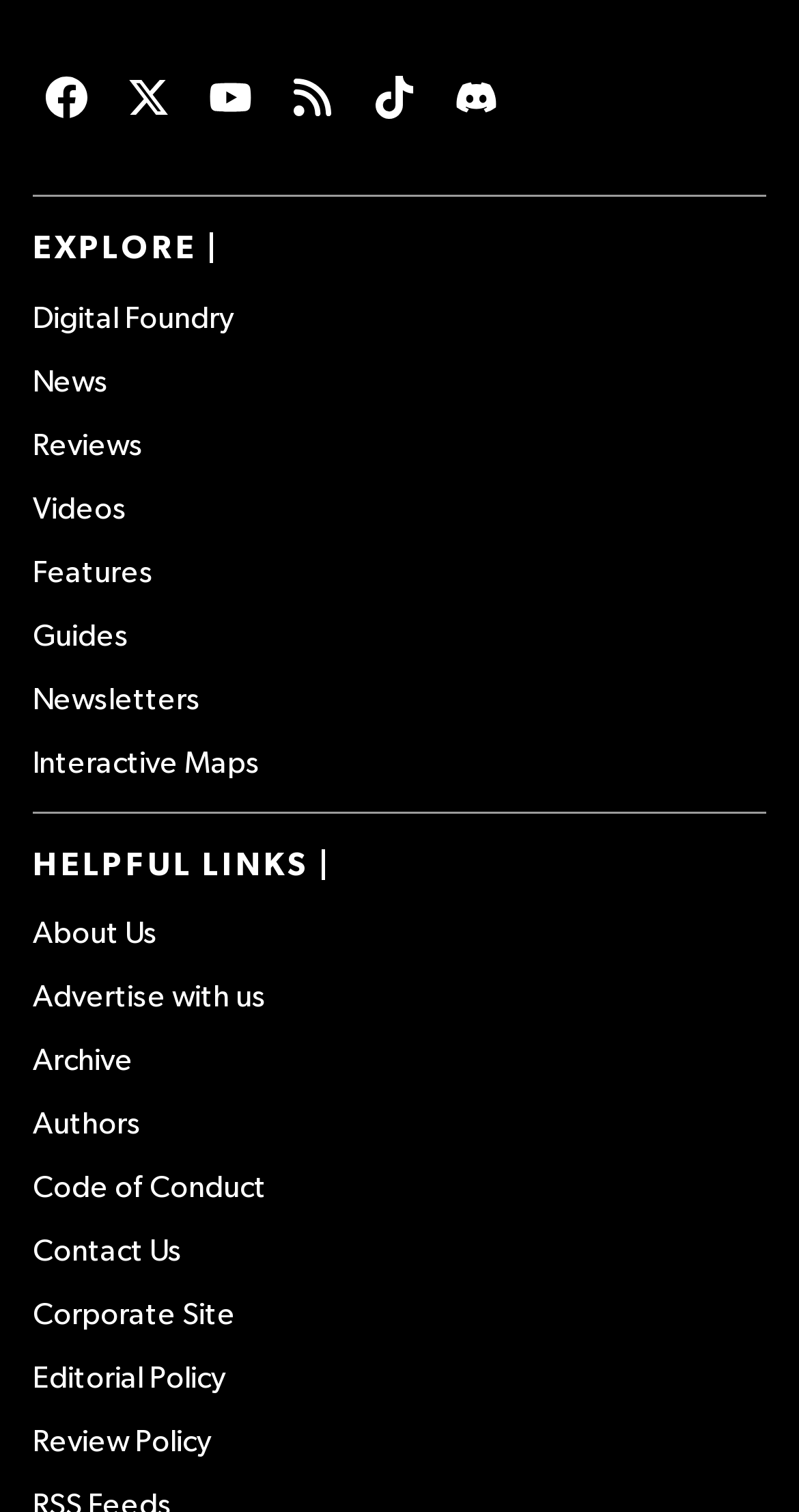Please provide the bounding box coordinates in the format (top-left x, top-left y, bottom-right x, bottom-right y). Remember, all values are floating point numbers between 0 and 1. What is the bounding box coordinate of the region described as: Newsletters

[0.041, 0.452, 0.959, 0.473]